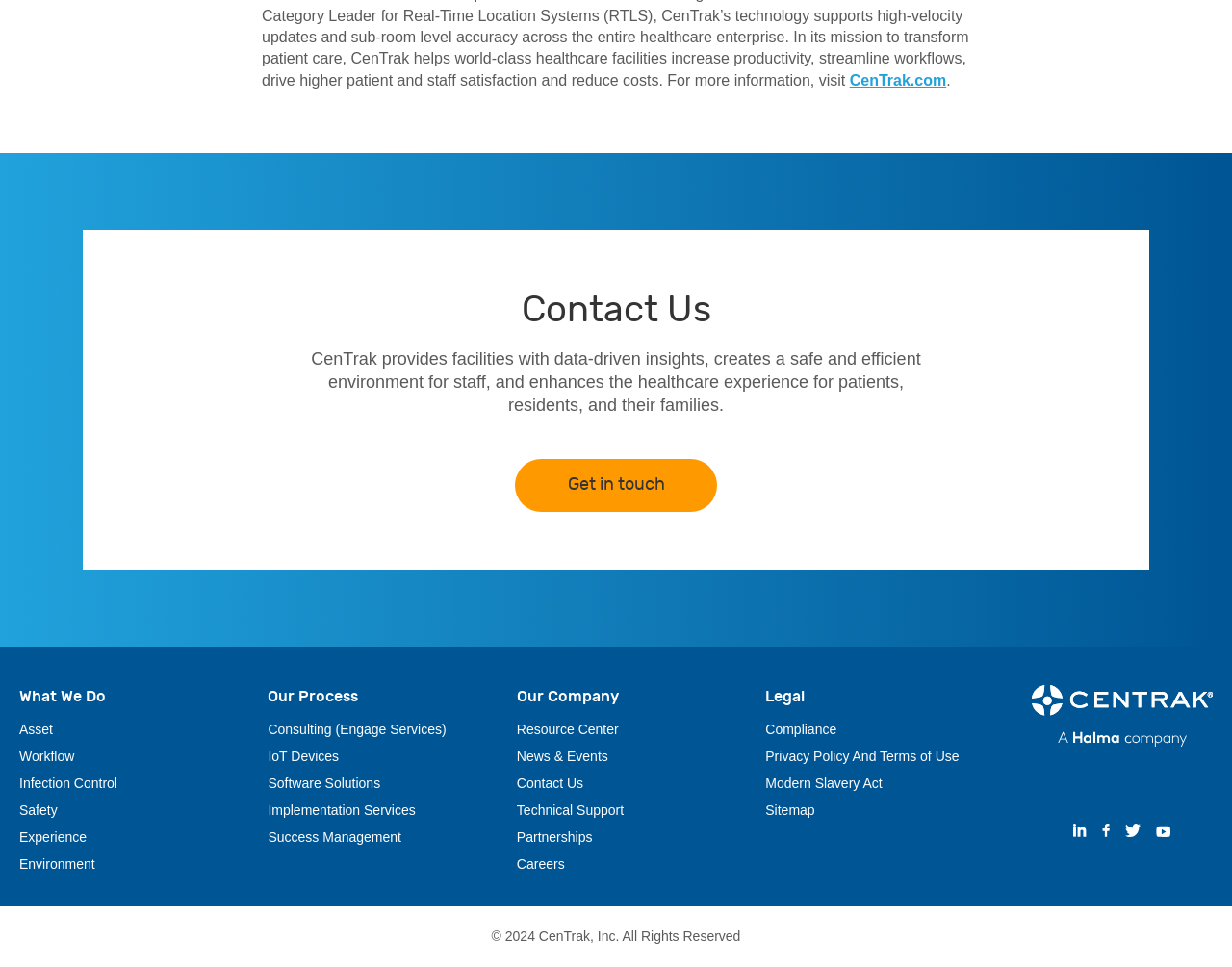Locate the bounding box coordinates of the element to click to perform the following action: 'Click on 'What We Do''. The coordinates should be given as four float values between 0 and 1, in the form of [left, top, right, bottom].

[0.016, 0.71, 0.086, 0.729]